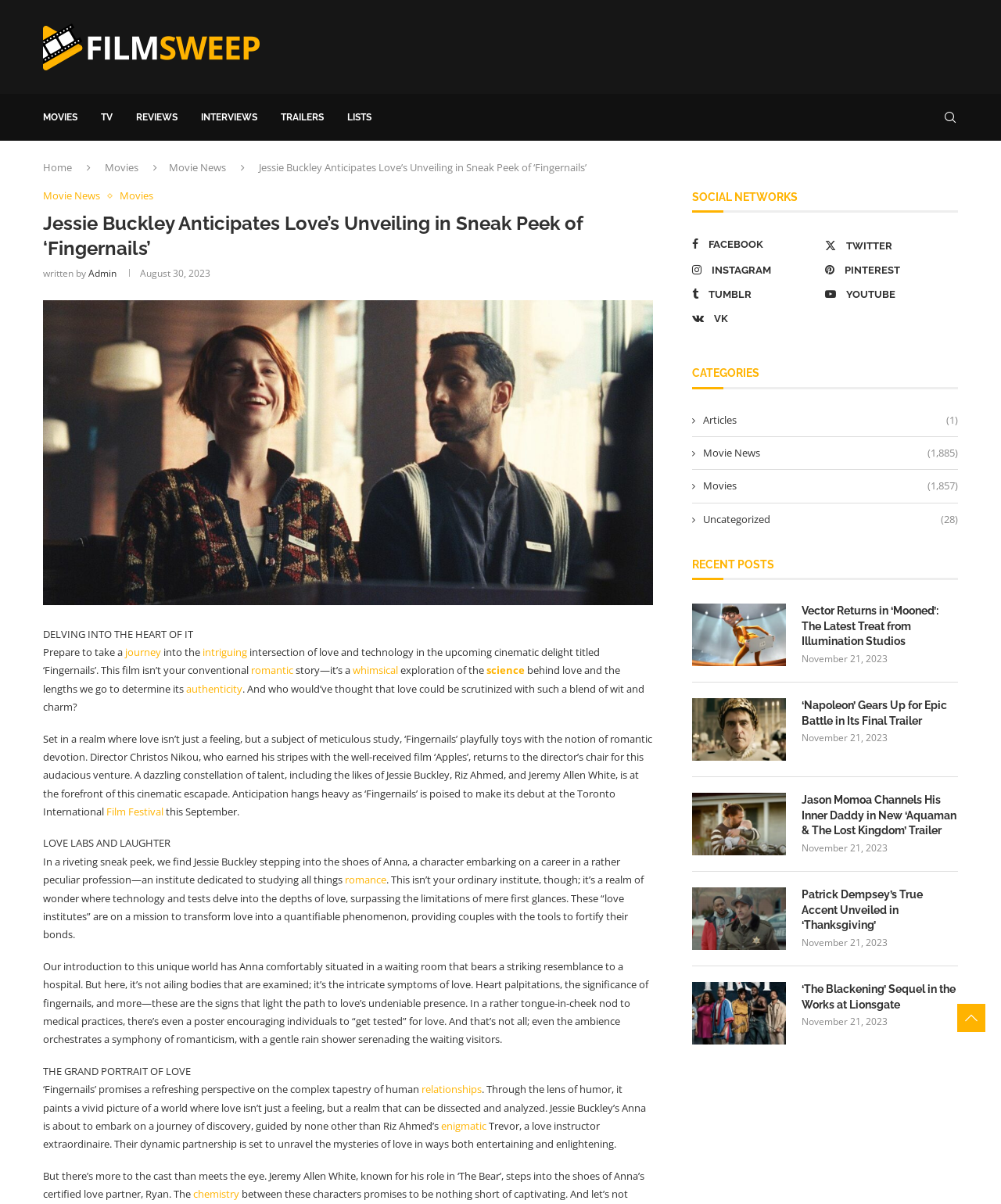Provide the bounding box coordinates for the area that should be clicked to complete the instruction: "View the 'RECENT POSTS' section".

[0.691, 0.463, 0.957, 0.482]